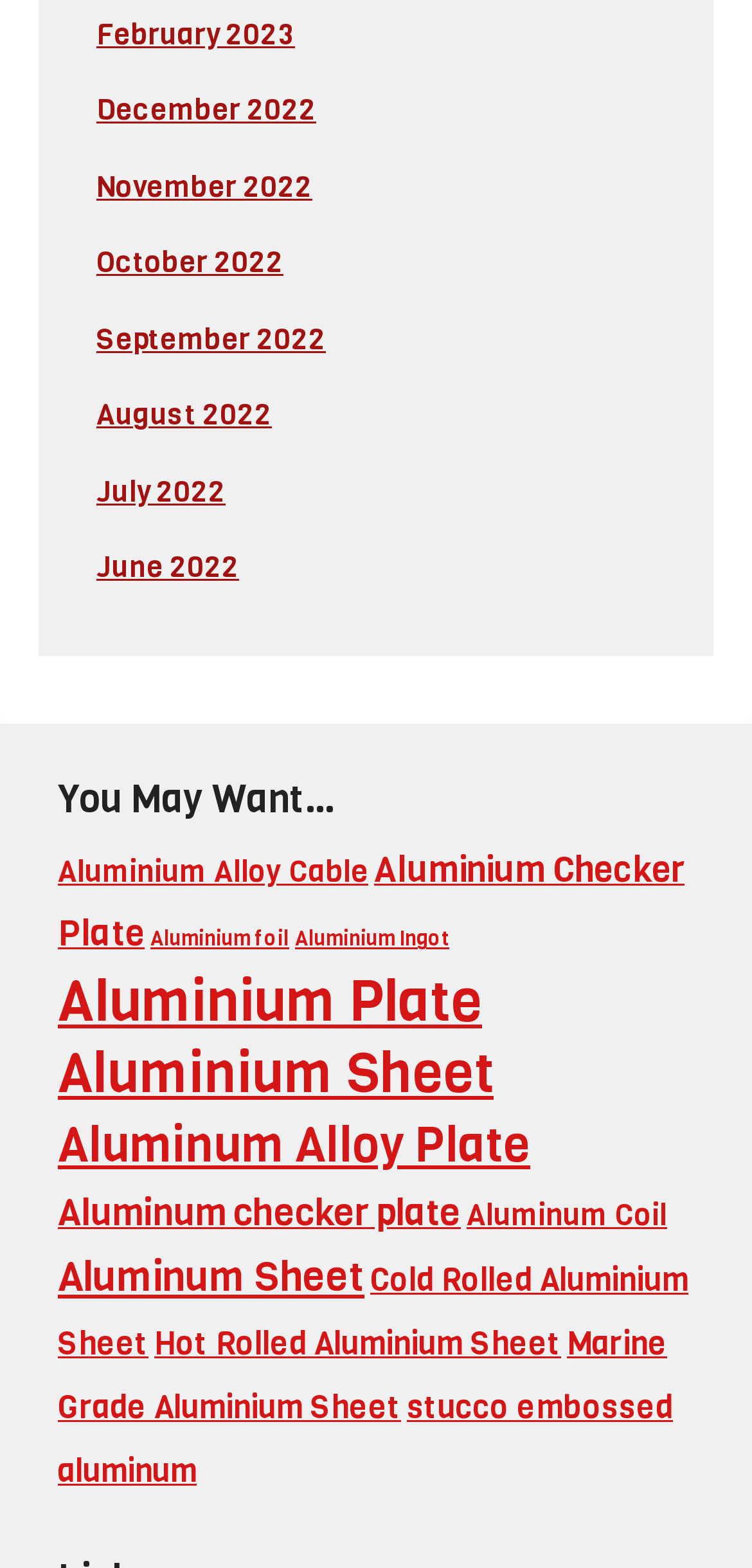Use the information in the screenshot to answer the question comprehensively: What is the last category listed?

I looked at the links on the page and found that the last category listed is 'stucco embossed aluminum'.